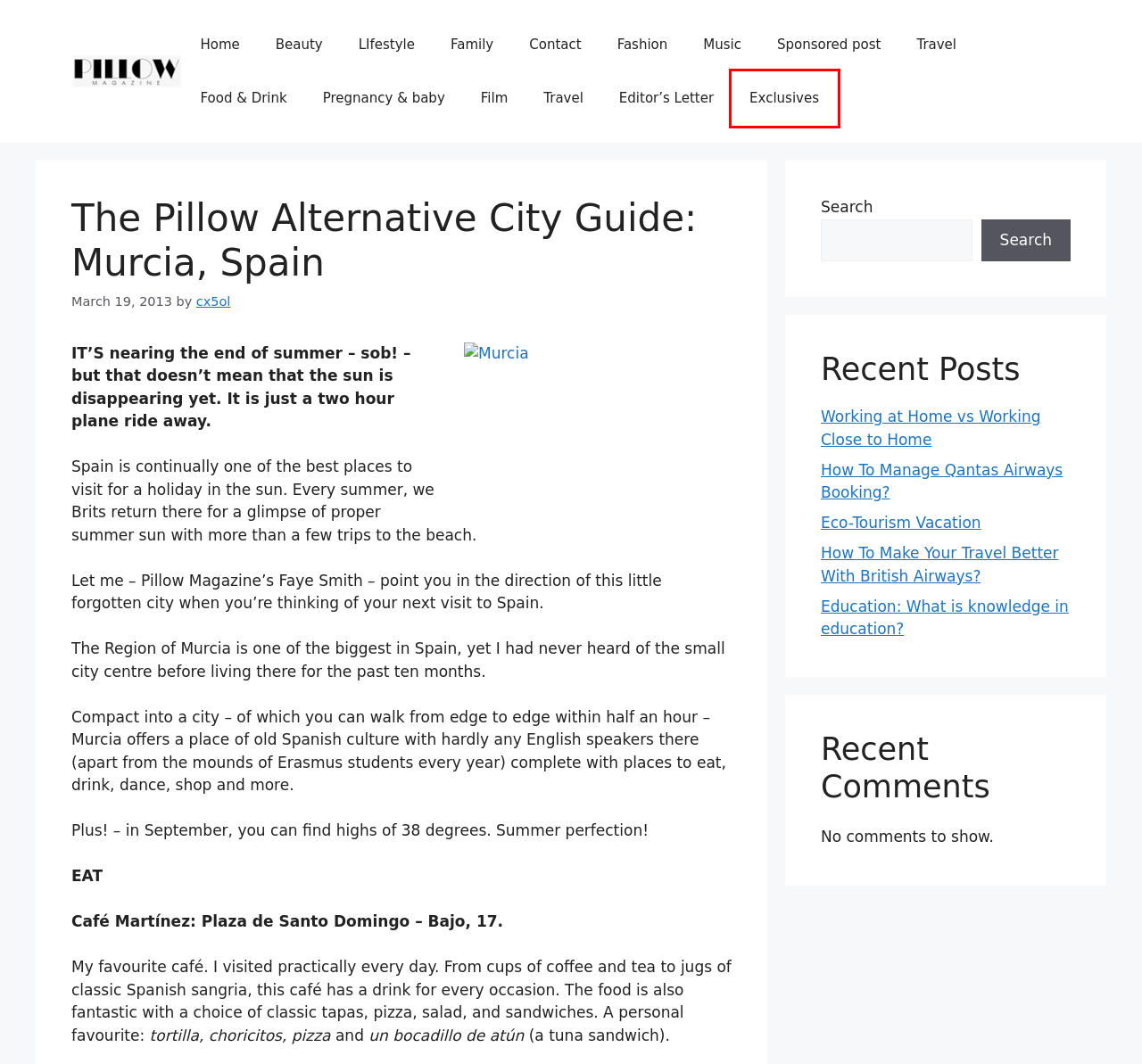Given a screenshot of a webpage with a red bounding box around a UI element, please identify the most appropriate webpage description that matches the new webpage after you click on the element. Here are the candidates:
A. Travel Archives - Pillow Magazine
B. Music Archives - Pillow Magazine
C. How To Manage Qantas Airways Booking? - Pillow Magazine
D. Film Archives - Pillow Magazine
E. How To Make Your Travel Better With British Airways? - Pillow Magazine
F. Exclusives Archives - Pillow Magazine
G. Education: What is knowledge in education? - Pillow Magazine
H. Home - Pillow Magazine

F